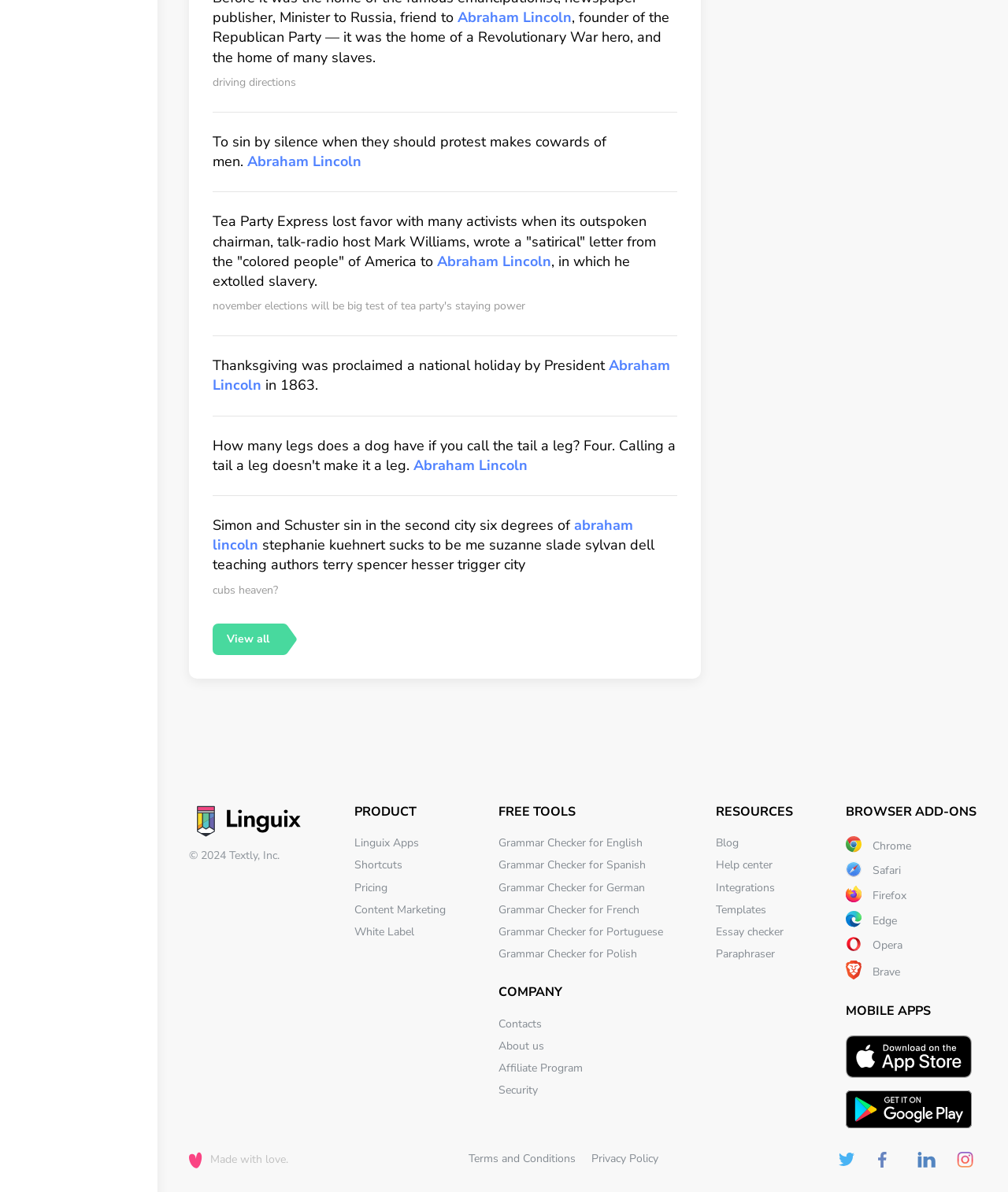Find the bounding box coordinates of the area that needs to be clicked in order to achieve the following instruction: "Click on the 'View all' link". The coordinates should be specified as four float numbers between 0 and 1, i.e., [left, top, right, bottom].

[0.211, 0.523, 0.281, 0.549]